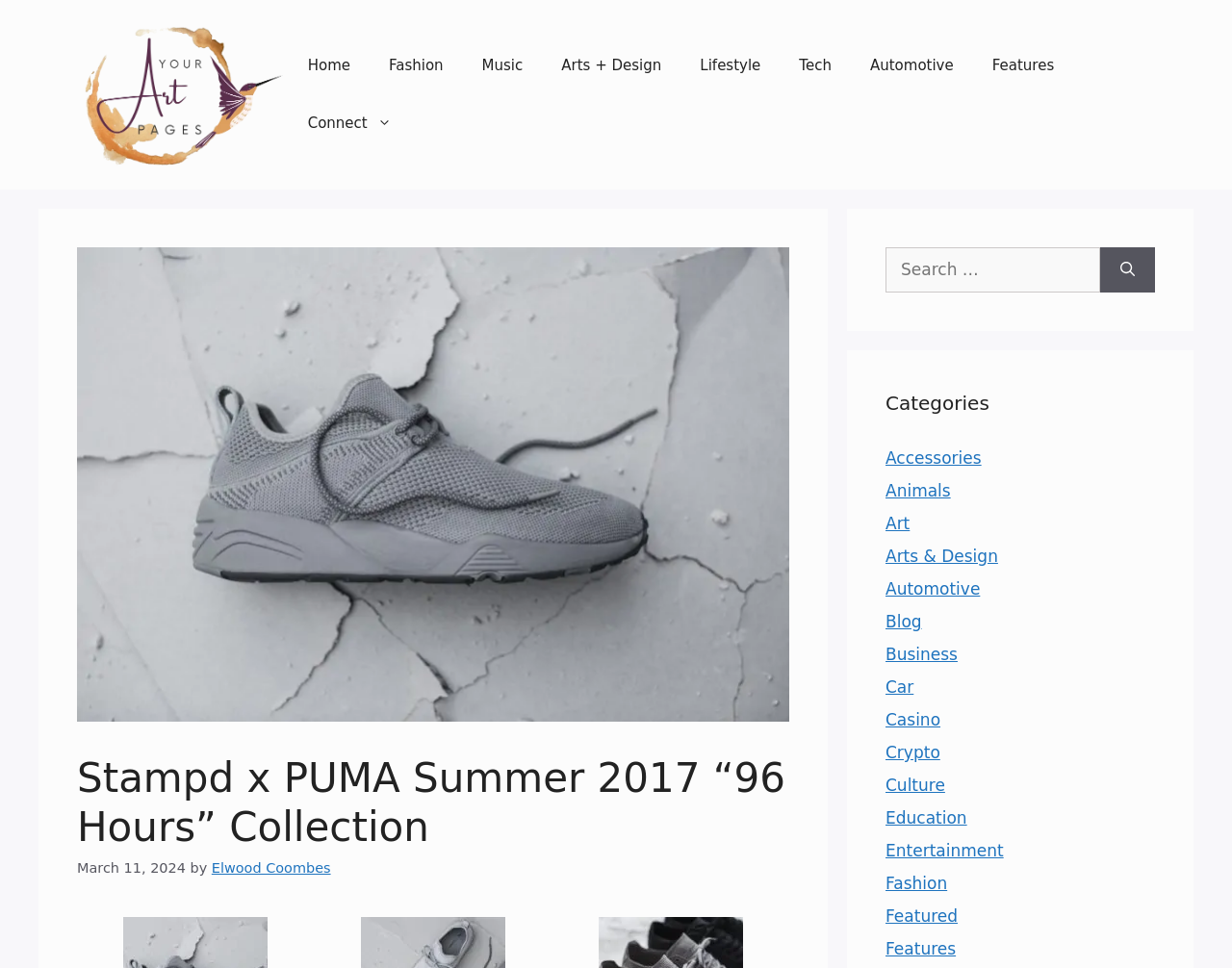Specify the bounding box coordinates of the element's area that should be clicked to execute the given instruction: "Search for bikes and gear". The coordinates should be four float numbers between 0 and 1, i.e., [left, top, right, bottom].

None